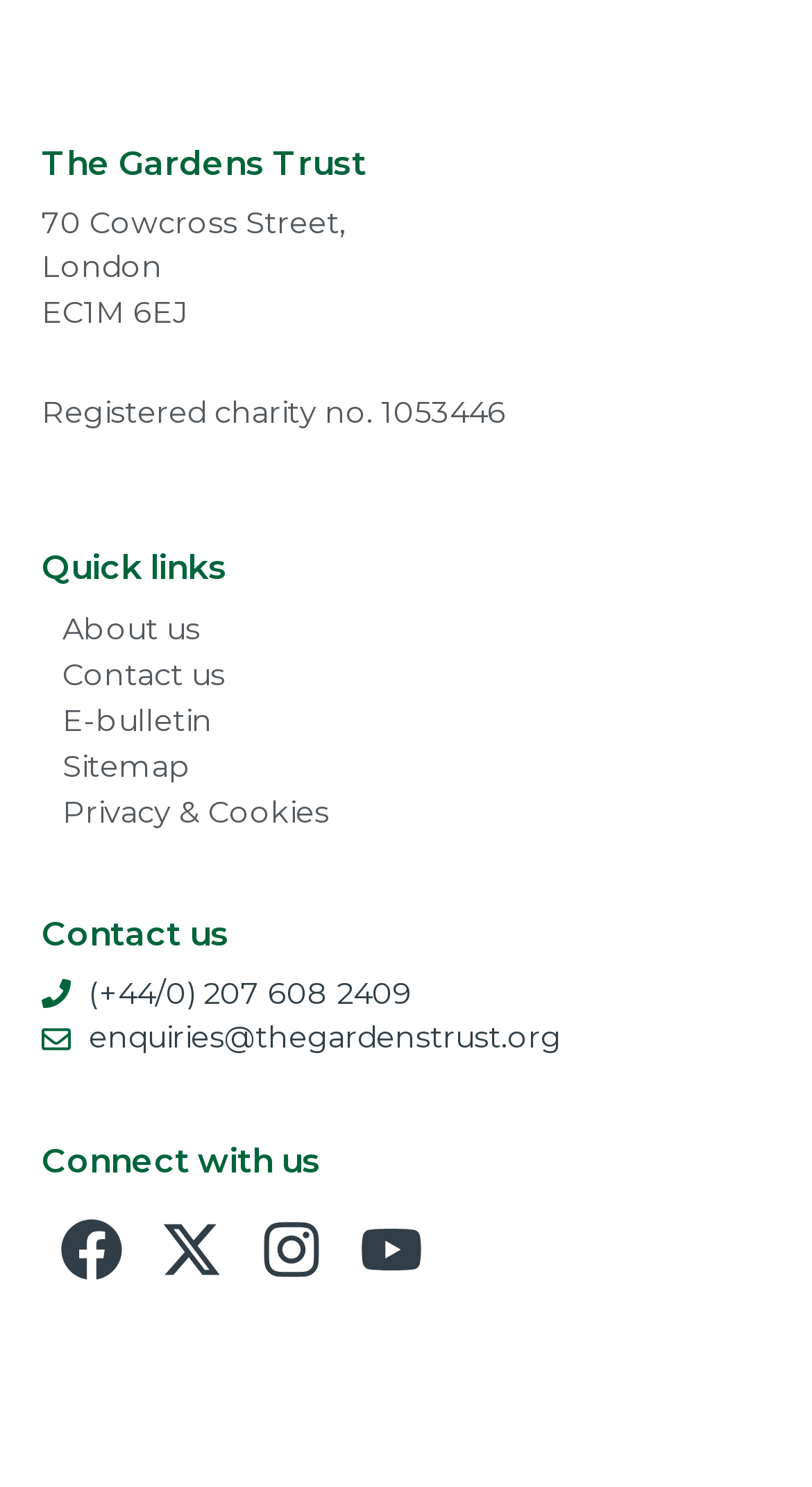Please specify the bounding box coordinates of the element that should be clicked to execute the given instruction: 'Visit Facebook page'. Ensure the coordinates are four float numbers between 0 and 1, expressed as [left, top, right, bottom].

[0.051, 0.806, 0.174, 0.874]